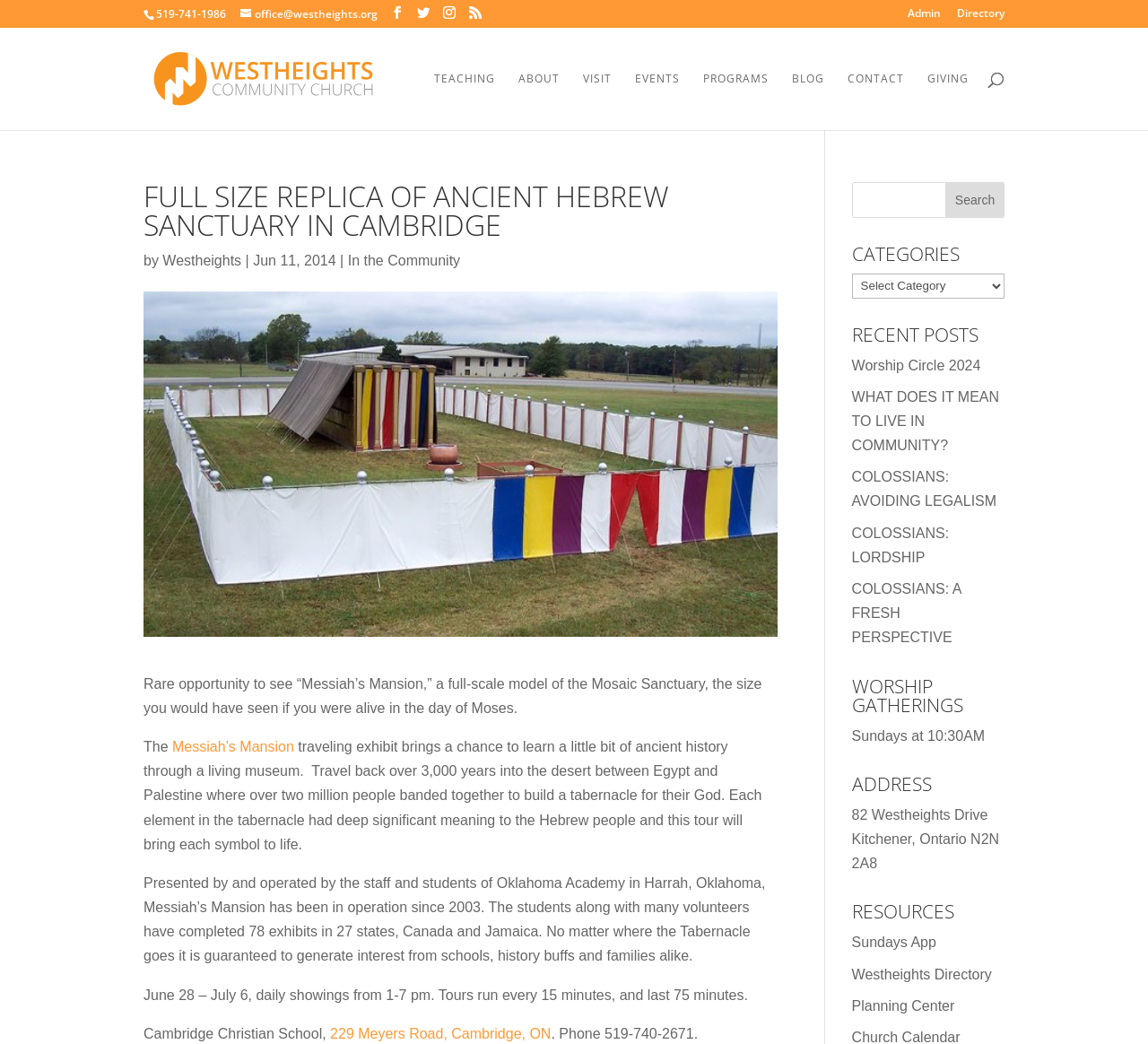Please pinpoint the bounding box coordinates for the region I should click to adhere to this instruction: "Plan a visit to the Messiah’s Mansion exhibit".

[0.125, 0.647, 0.664, 0.685]